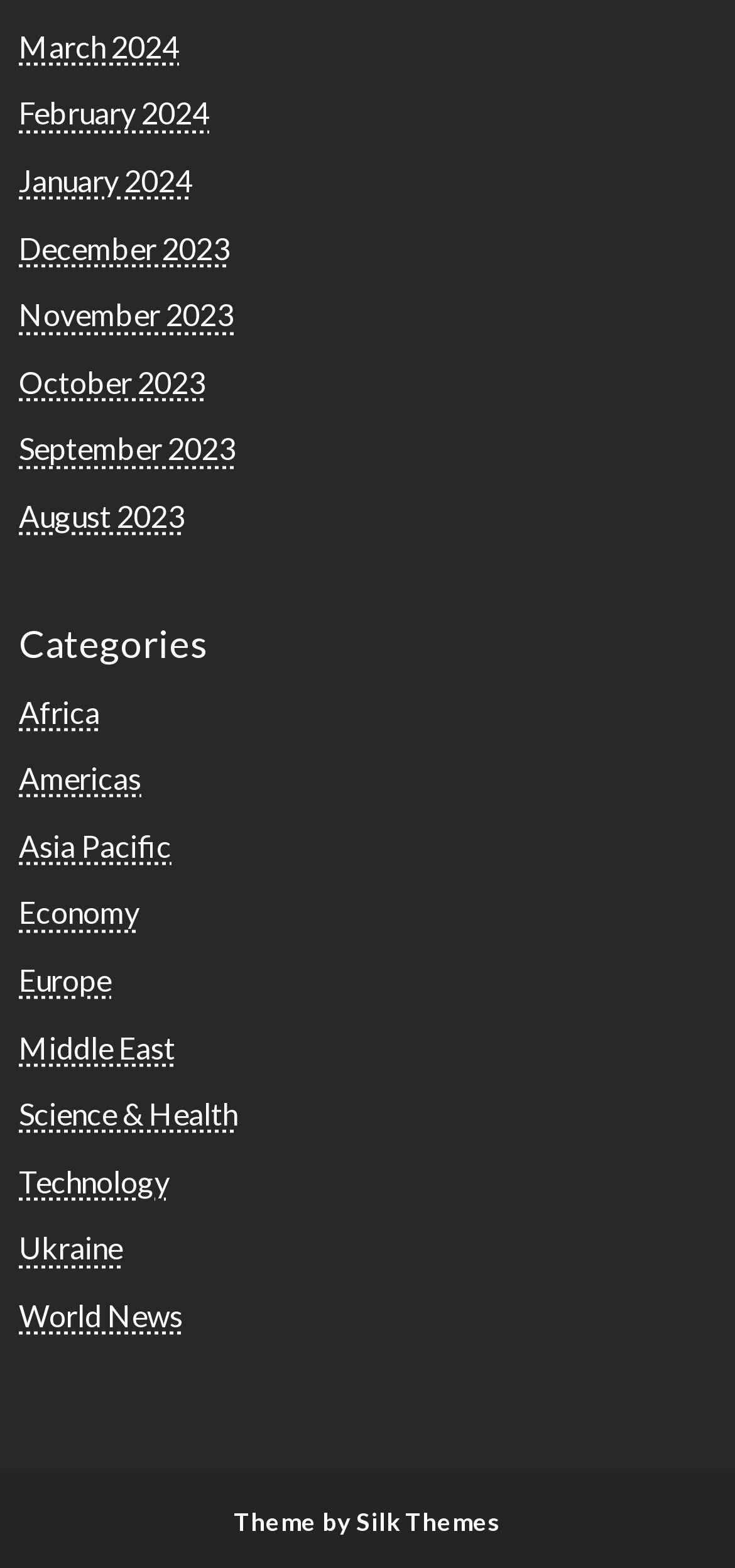Please provide a comprehensive answer to the question below using the information from the image: What is the last category listed?

I looked at the list of categories and found that 'World News' is the last one listed.